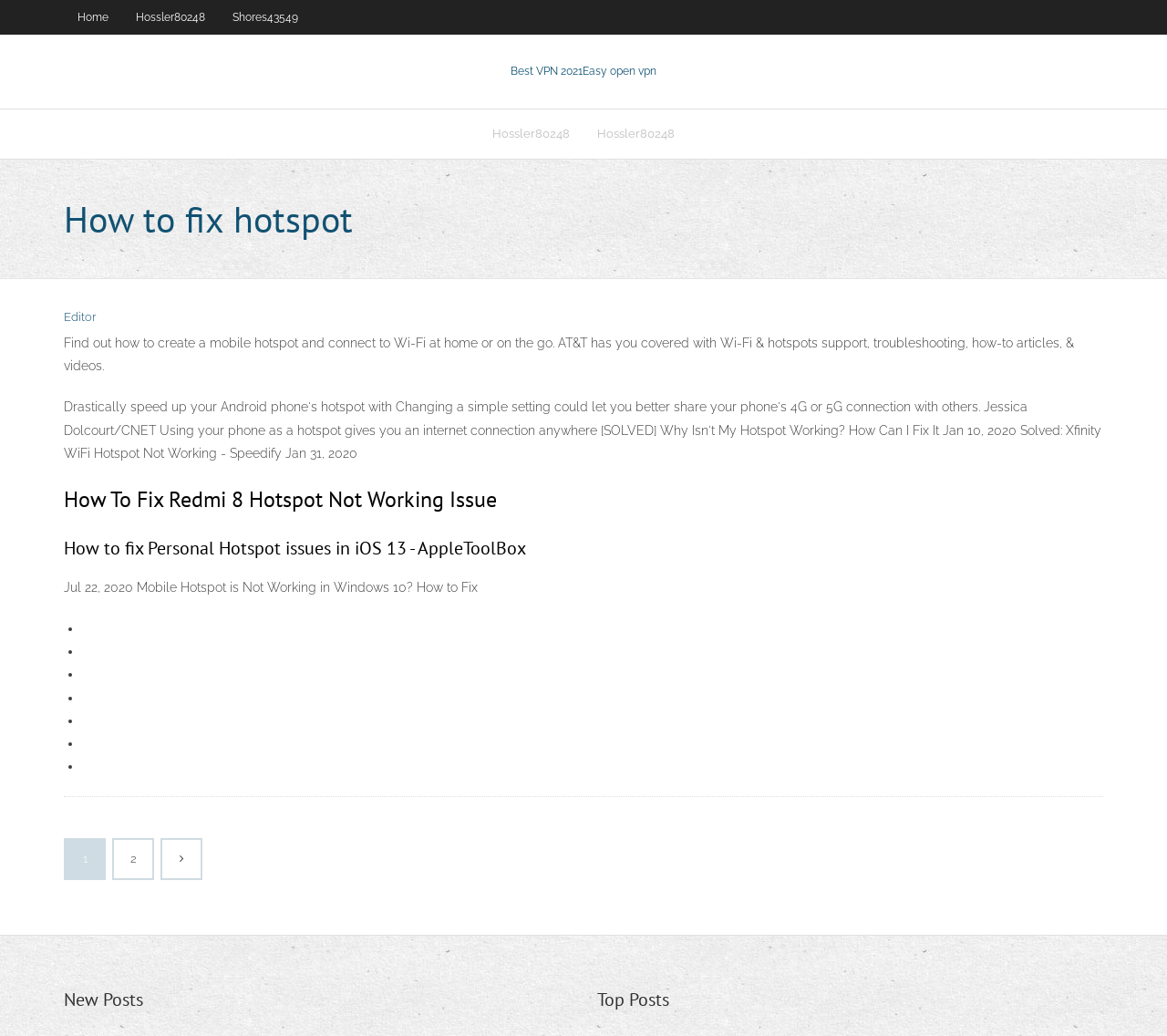Please mark the clickable region by giving the bounding box coordinates needed to complete this instruction: "Open Best VPN 2021".

[0.438, 0.062, 0.562, 0.074]